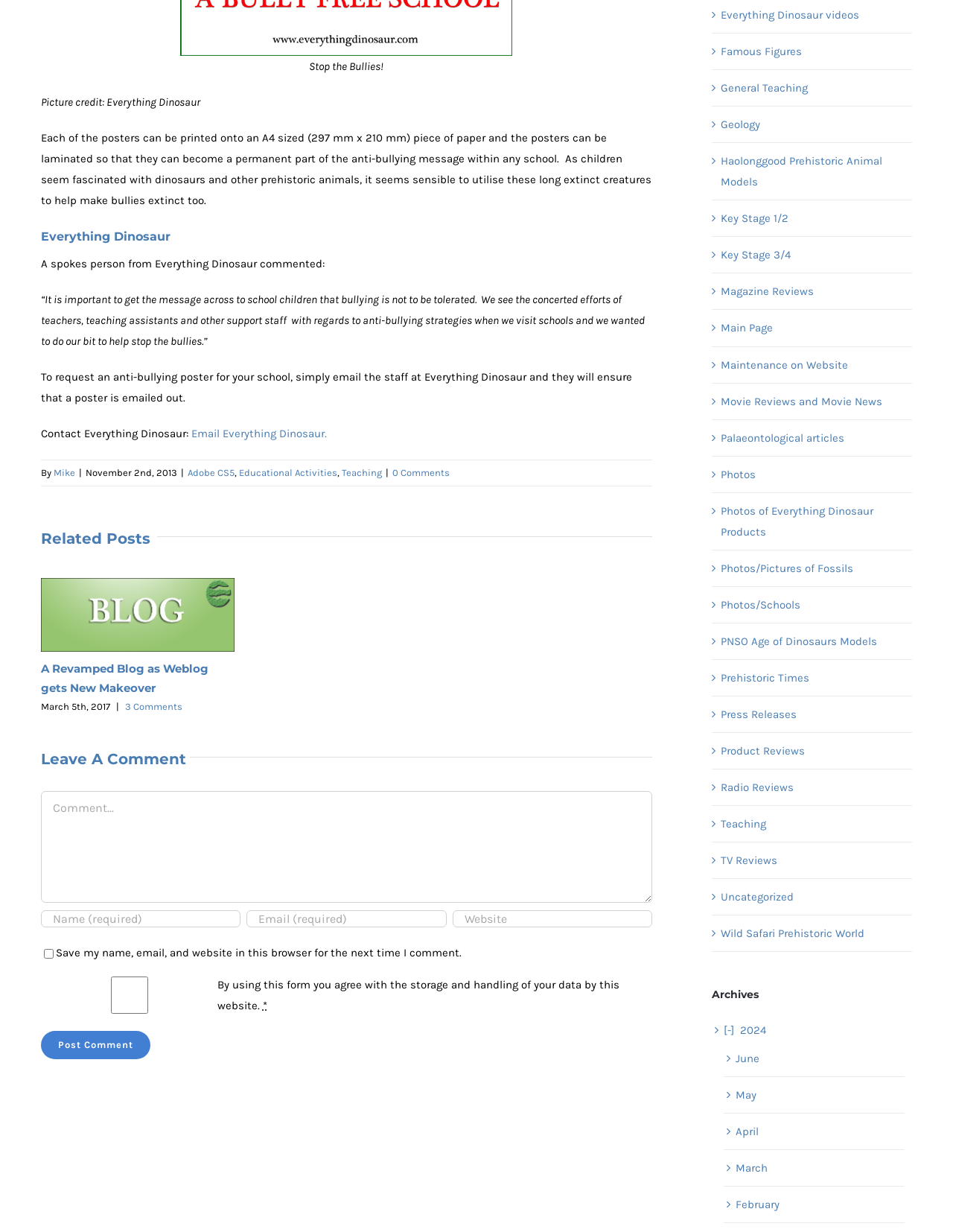How can a school request an anti-bullying poster?
Answer the question with as much detail as you can, using the image as a reference.

The webpage provides instructions on how to request a poster, stating that schools can simply email the staff at Everything Dinosaur to receive a poster.